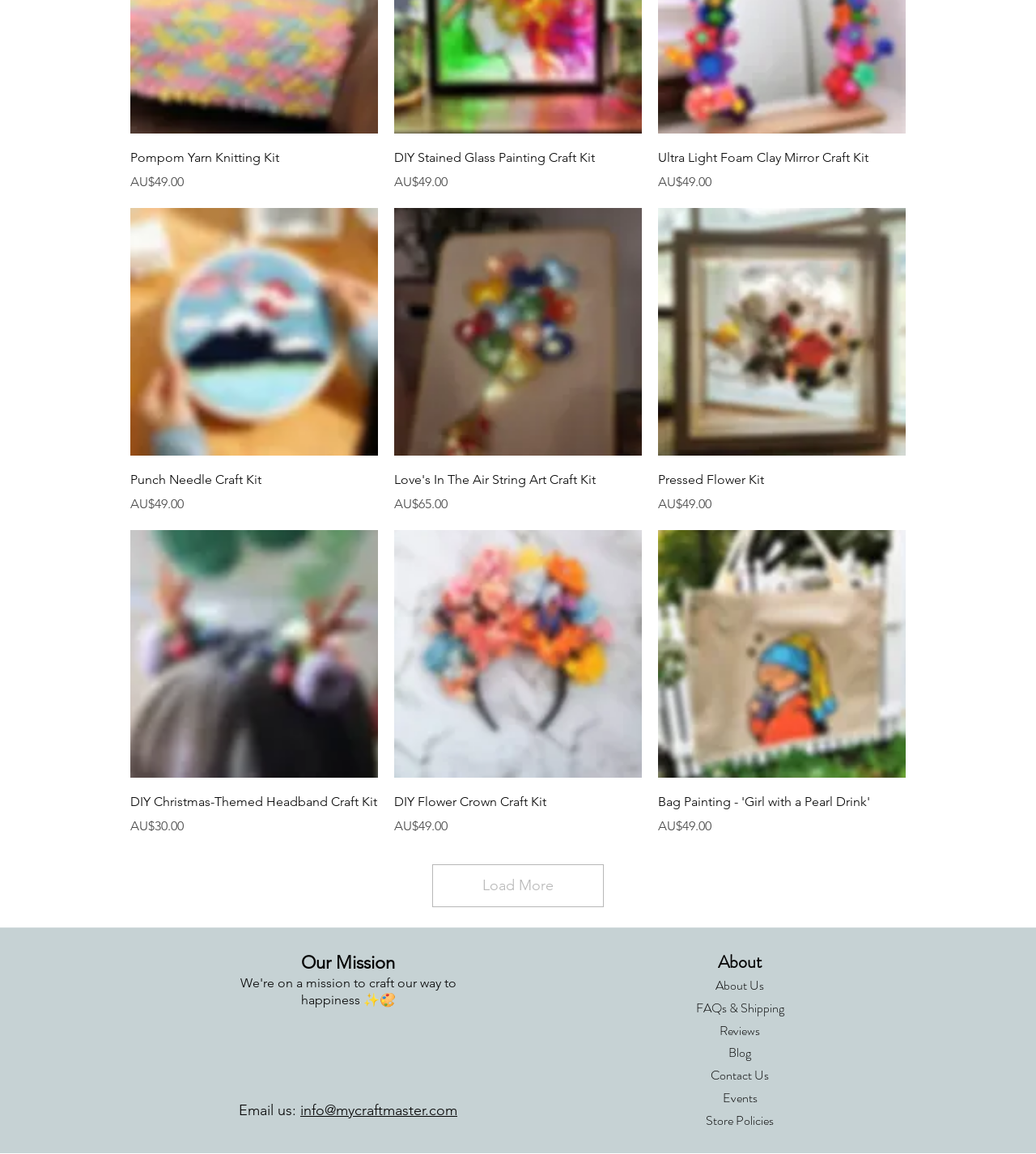What is the price of the Pompom Yarn Knitting Kit?
Can you provide an in-depth and detailed response to the question?

I found the price of the Pompom Yarn Knitting Kit by looking at the link element with the text 'Pompom Yarn Knitting Kit Price AU$49.00' which is a child of the root element.